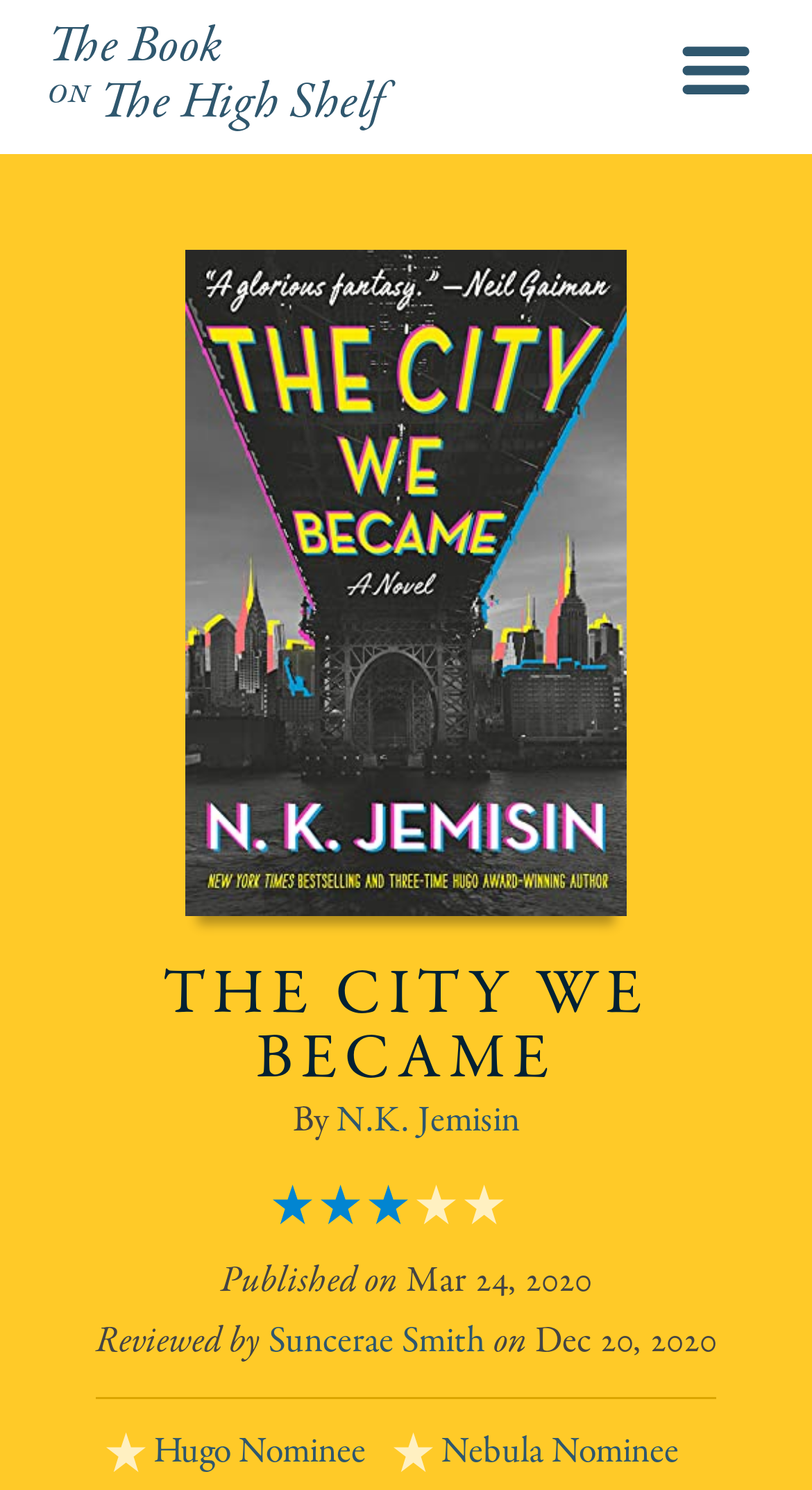Determine the main heading of the webpage and generate its text.

THE CITY WE BECAME